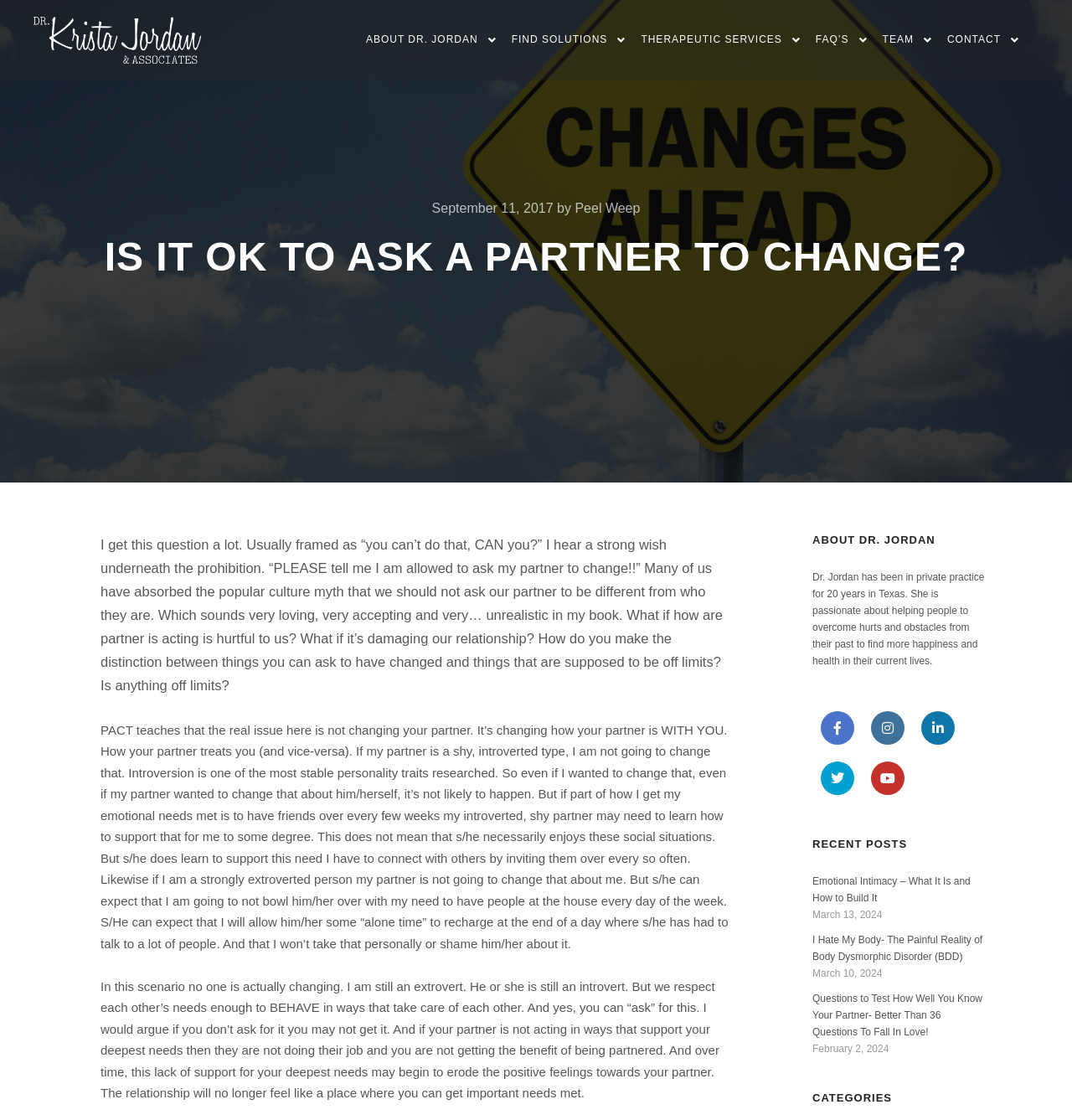Please provide a comprehensive answer to the question below using the information from the image: What is the author of the article?

The author of the article can be found by looking at the text 'by' followed by the author's name, which is 'Peel Weep'.